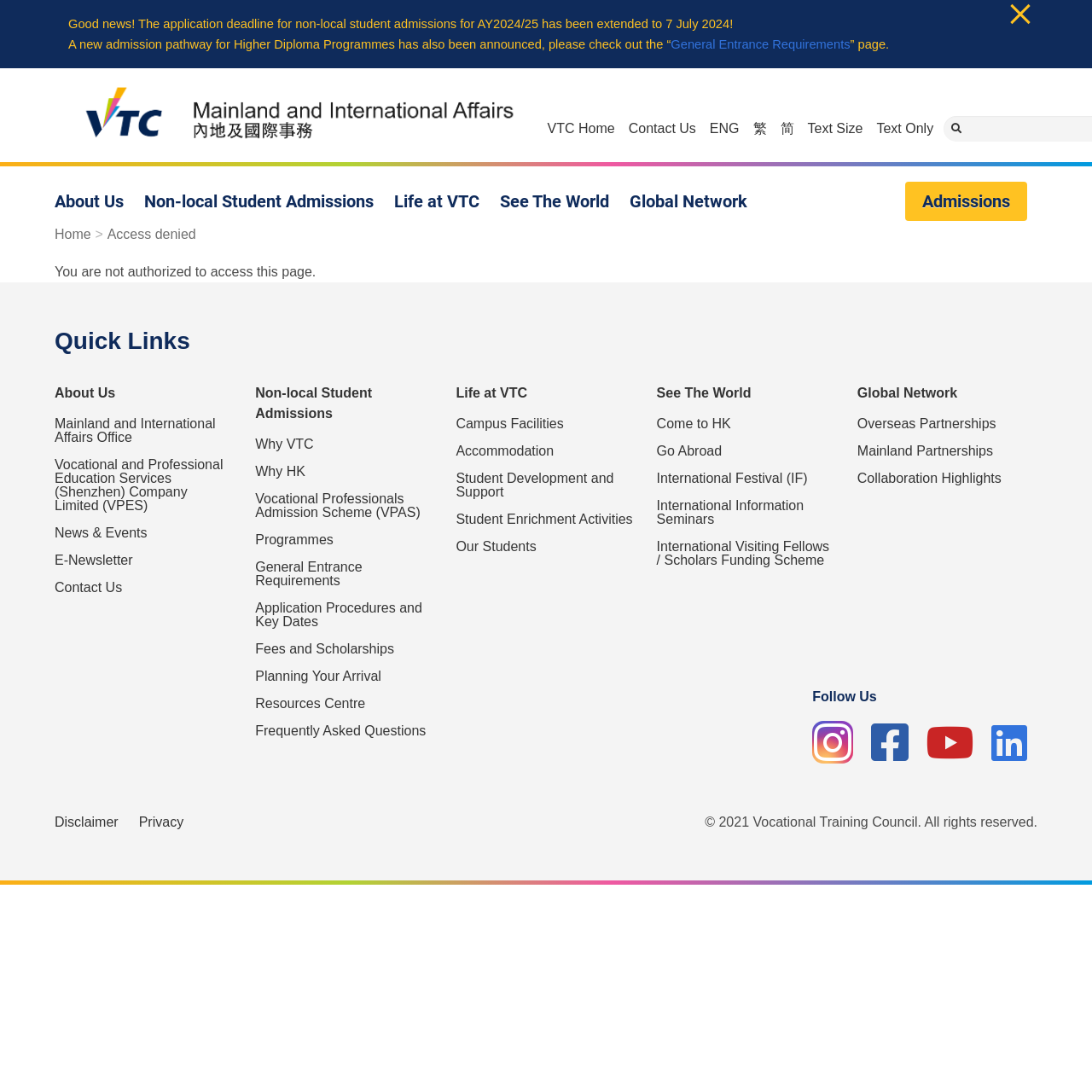Locate the bounding box coordinates of the clickable element to fulfill the following instruction: "Check 'See The World'". Provide the coordinates as four float numbers between 0 and 1 in the format [left, top, right, bottom].

[0.458, 0.173, 0.558, 0.196]